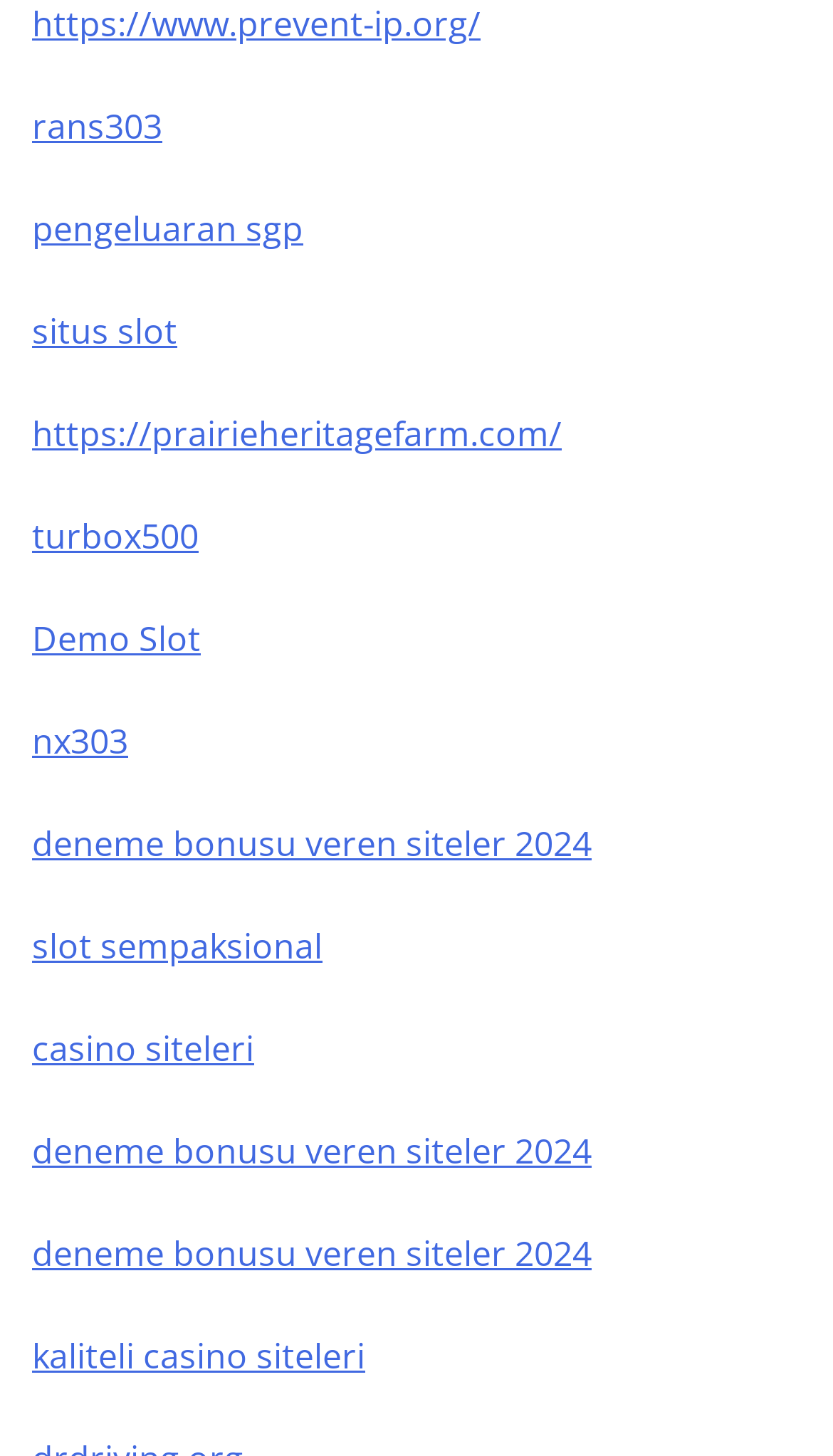Please identify the bounding box coordinates of the element that needs to be clicked to execute the following command: "go to the Demo Slot page". Provide the bounding box using four float numbers between 0 and 1, formatted as [left, top, right, bottom].

[0.038, 0.423, 0.241, 0.455]